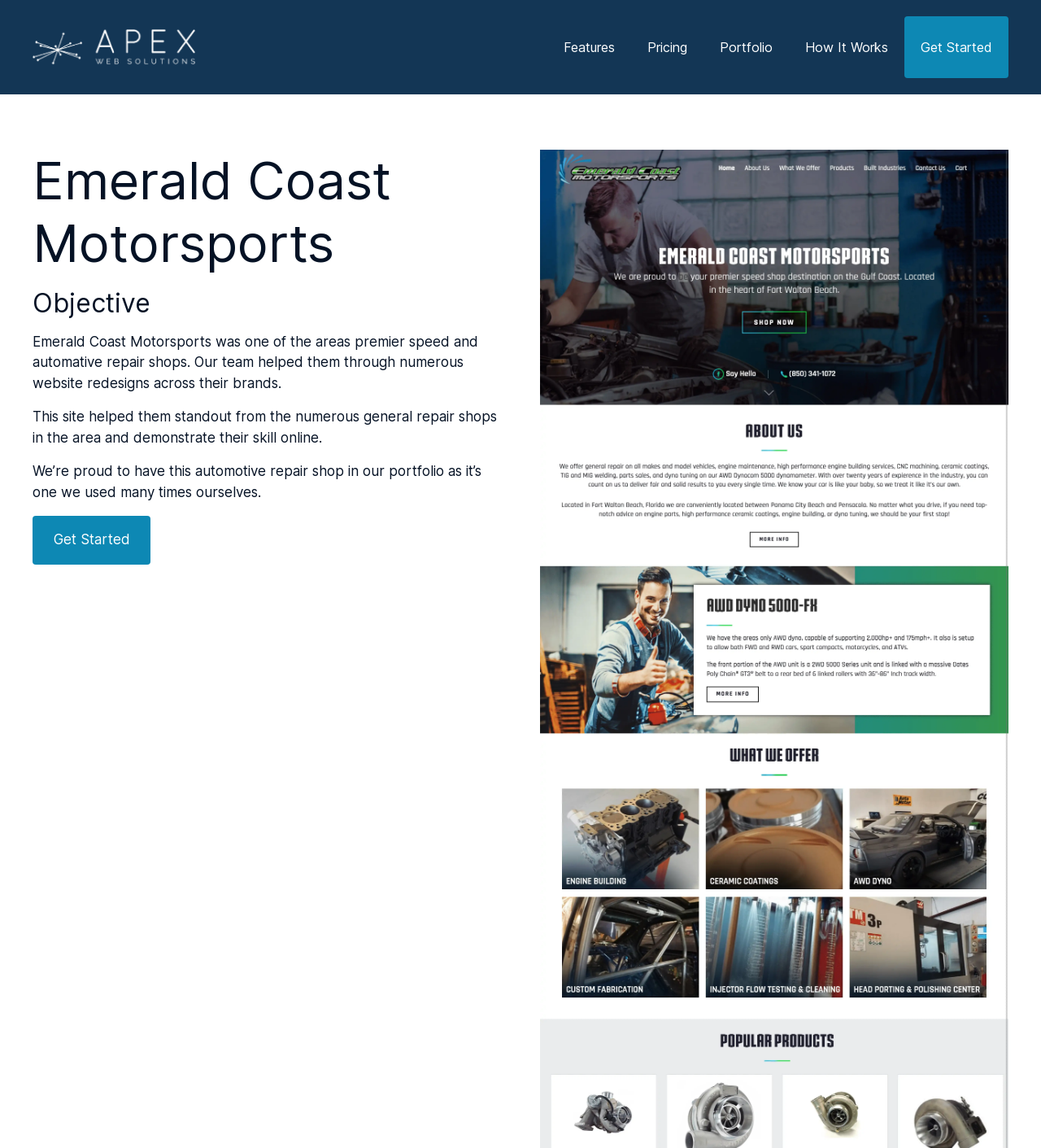Please provide a one-word or short phrase answer to the question:
What is the call-to-action at the bottom of the page?

Get Started